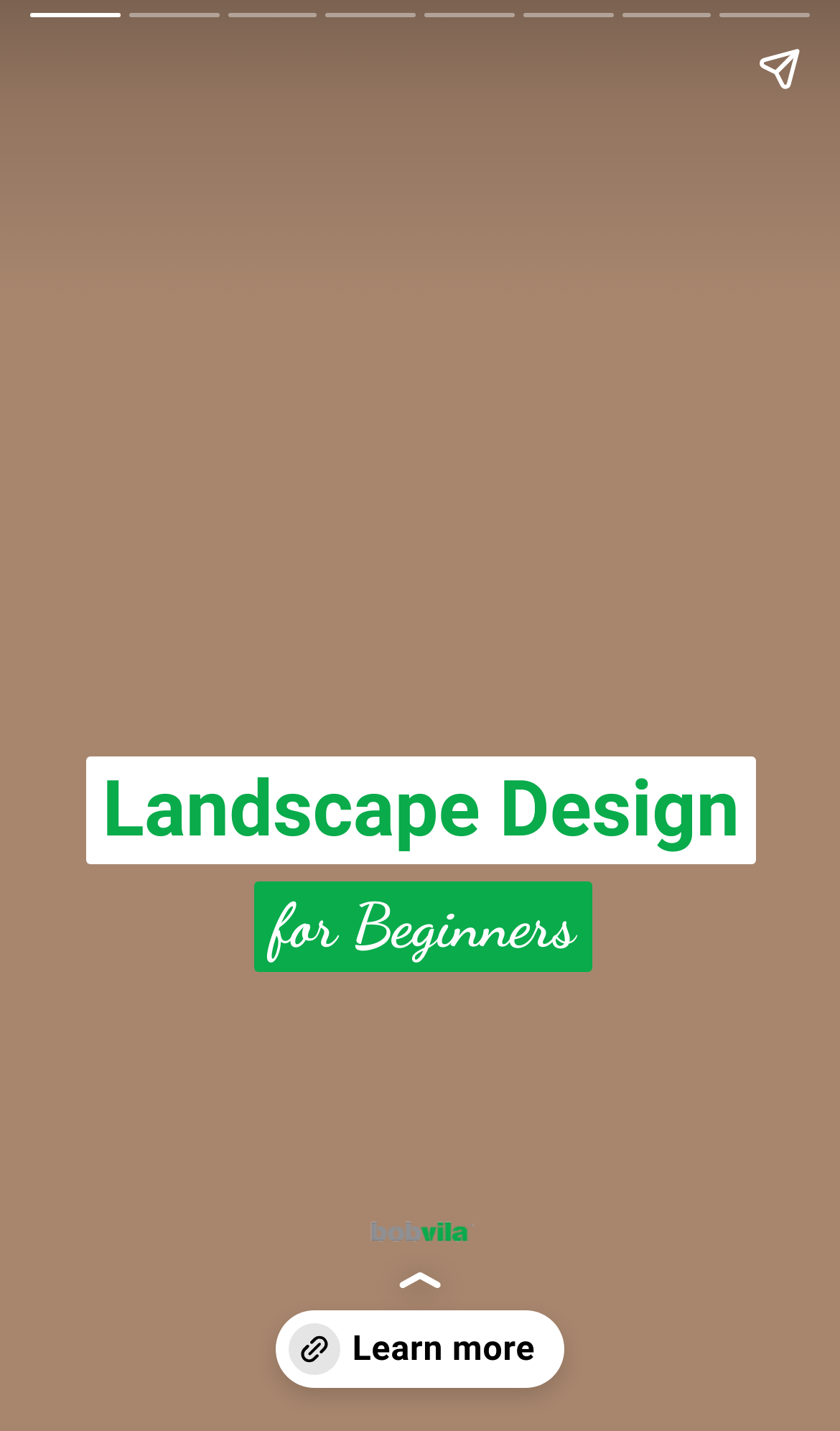Refer to the image and provide an in-depth answer to the question: 
What is the logo image of?

The logo image is located at the top of the webpage, with a bounding box coordinate of [0.442, 0.825, 0.563, 0.896]. It is an image element with the text 'BobVila.com'.